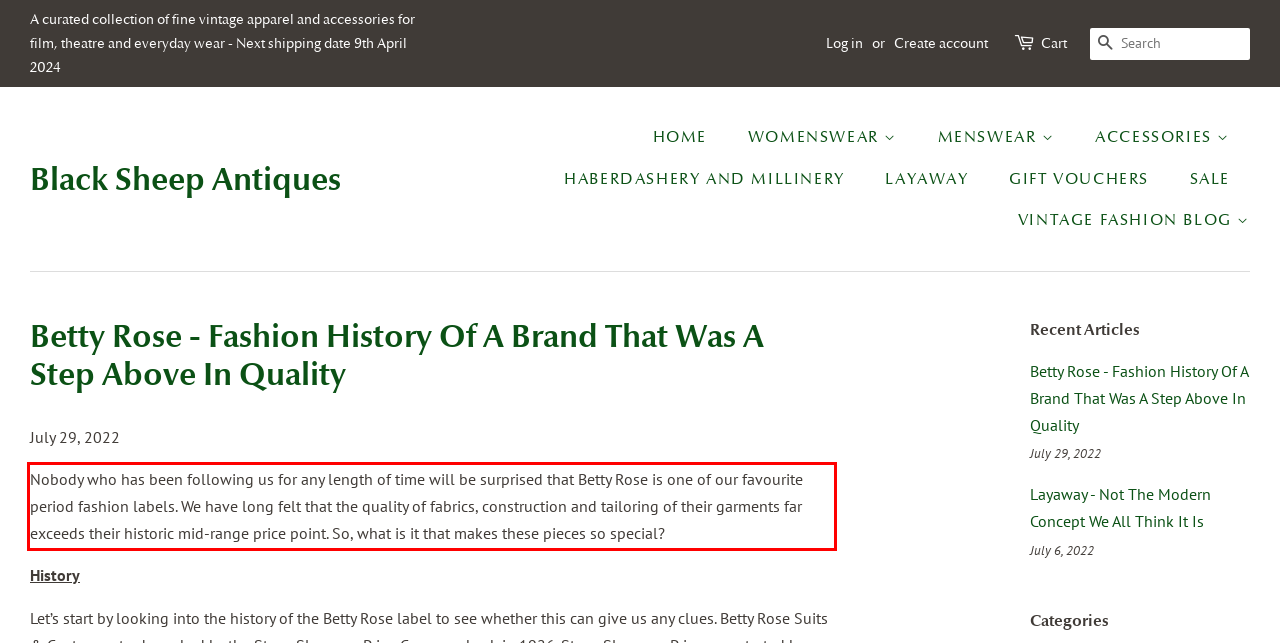You are given a screenshot showing a webpage with a red bounding box. Perform OCR to capture the text within the red bounding box.

Nobody who has been following us for any length of time will be surprised that Betty Rose is one of our favourite period fashion labels. We have long felt that the quality of fabrics, construction and tailoring of their garments far exceeds their historic mid-range price point. So, what is it that makes these pieces so special?